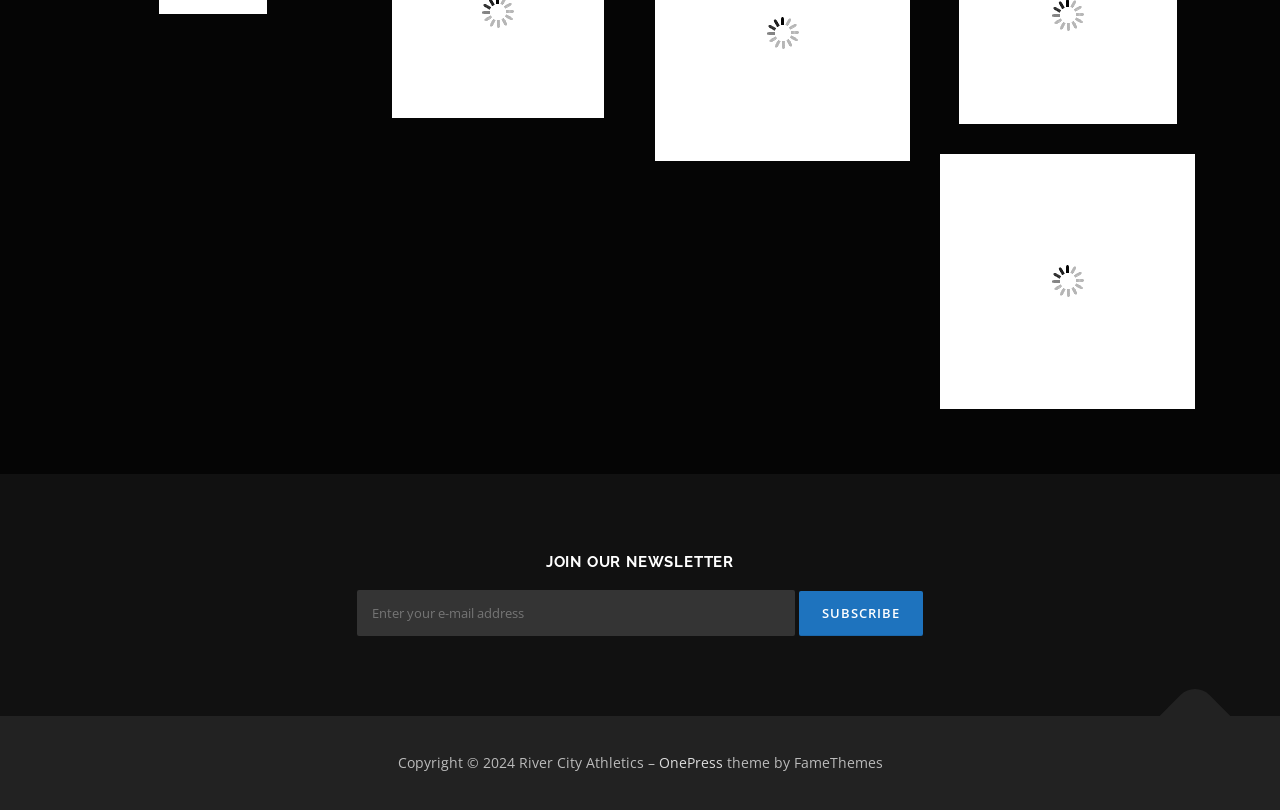What is the function of the button?
Using the image as a reference, answer the question with a short word or phrase.

Subscribe